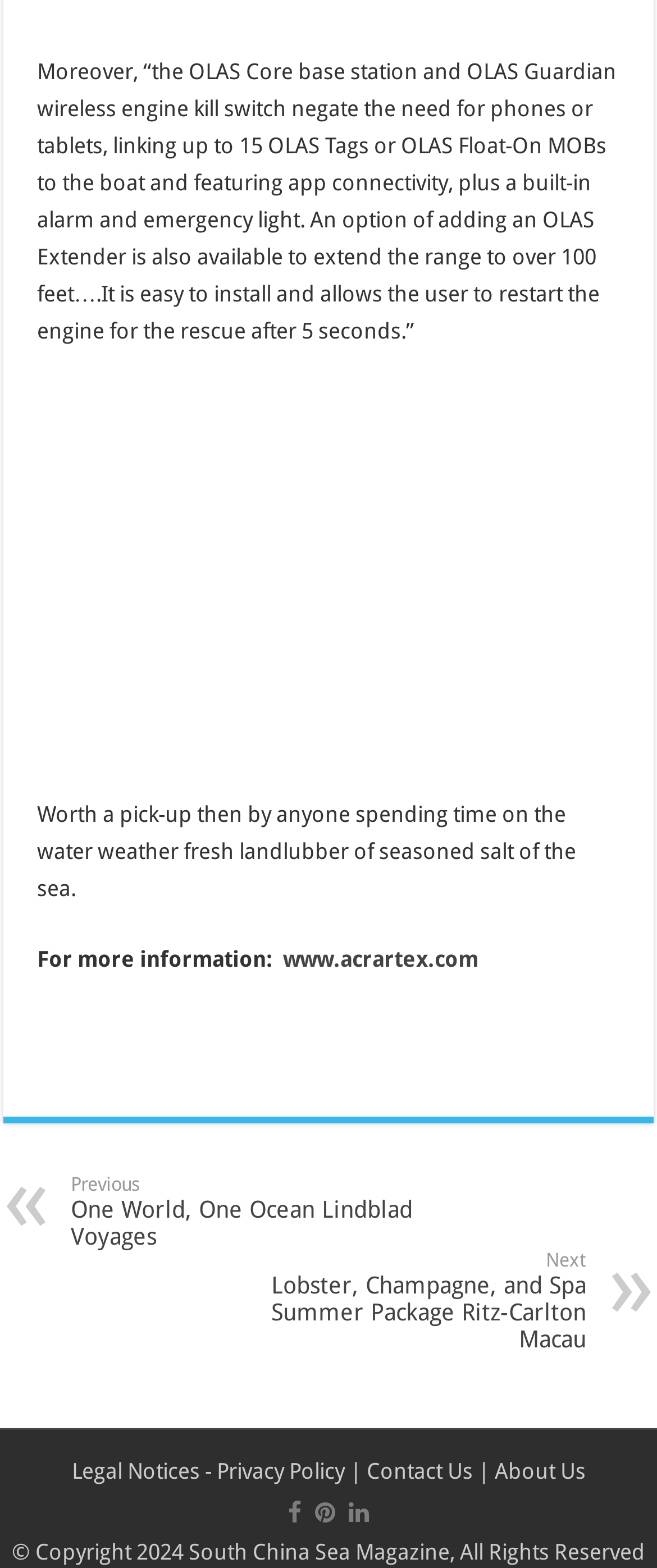Please determine the bounding box of the UI element that matches this description: About Us. The coordinates should be given as (top-left x, top-left y, bottom-right x, bottom-right y), with all values between 0 and 1.

[0.753, 0.93, 0.891, 0.946]